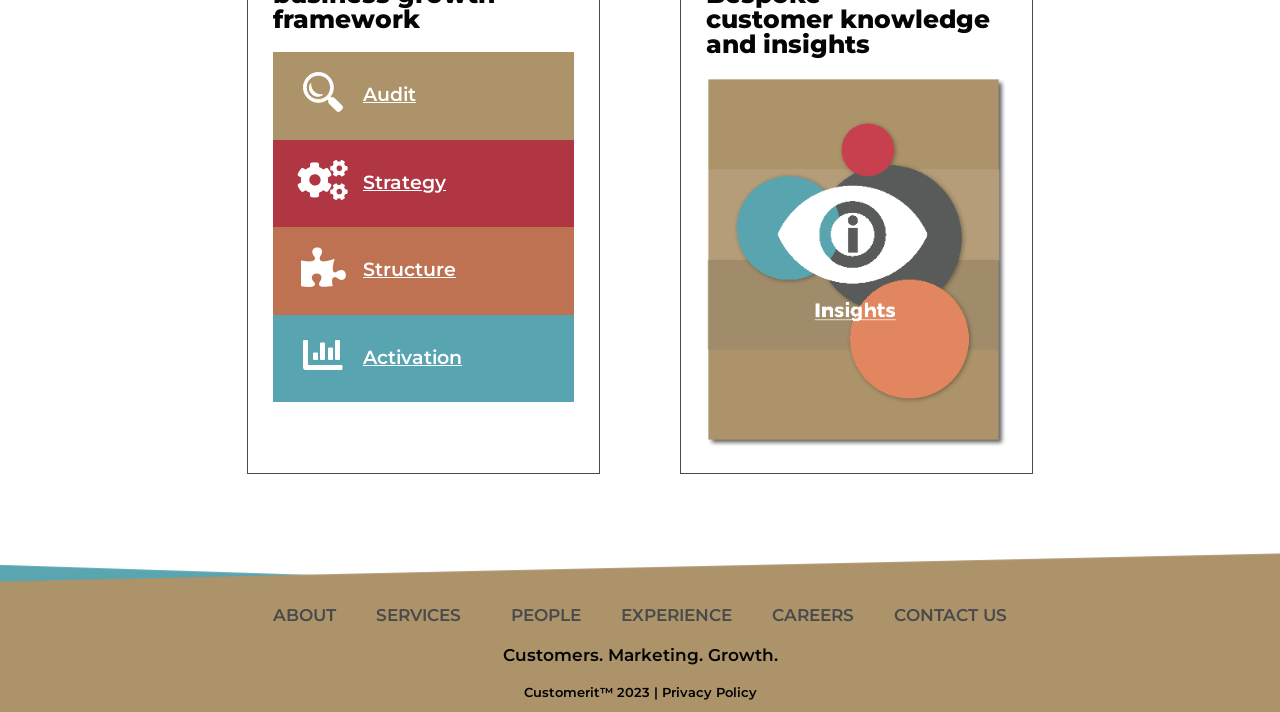Could you highlight the region that needs to be clicked to execute the instruction: "View Activation"?

[0.213, 0.442, 0.448, 0.565]